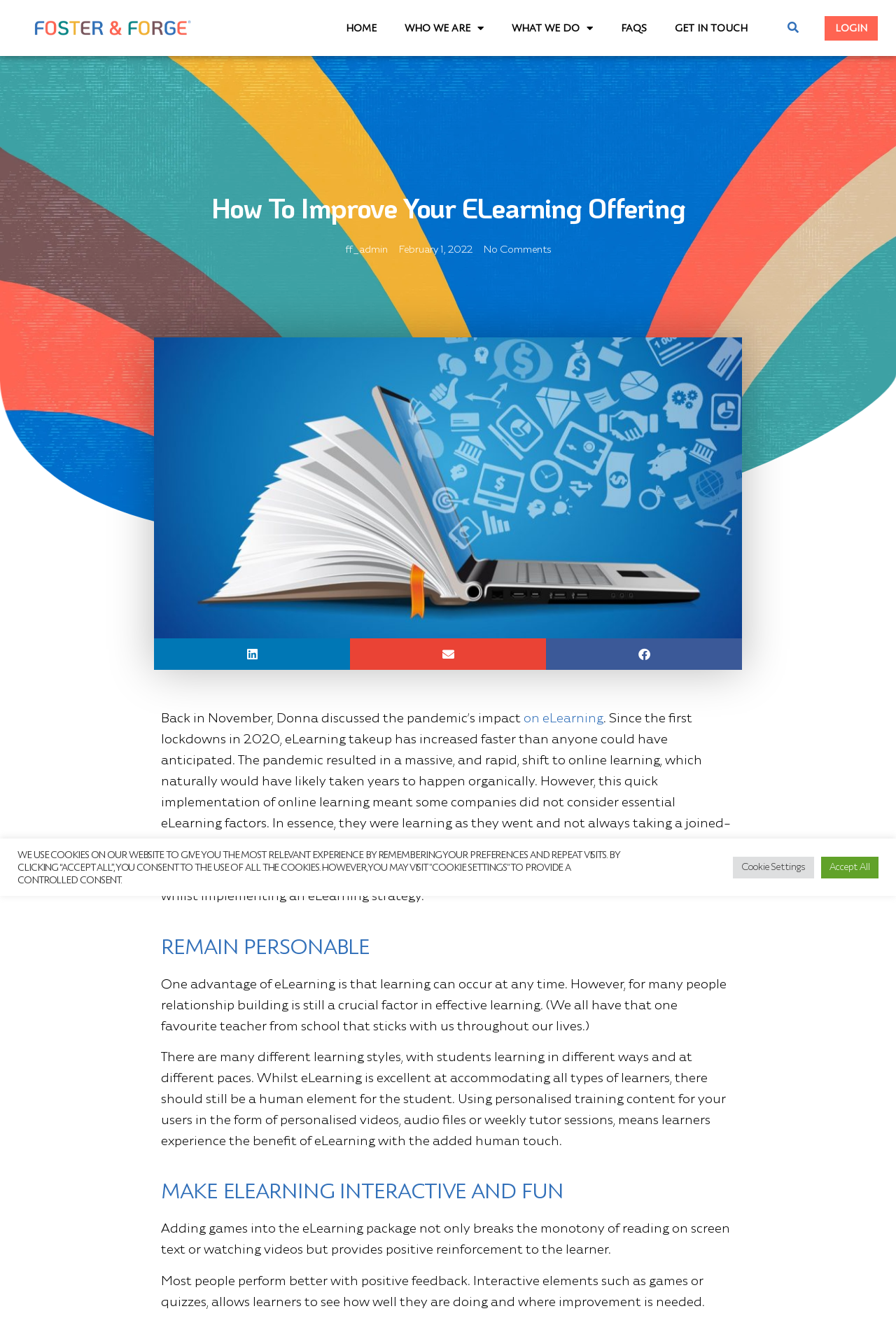Determine the bounding box coordinates of the UI element that matches the following description: "alt="Foster & Forge Logo"". The coordinates should be four float numbers between 0 and 1 in the format [left, top, right, bottom].

[0.037, 0.014, 0.213, 0.033]